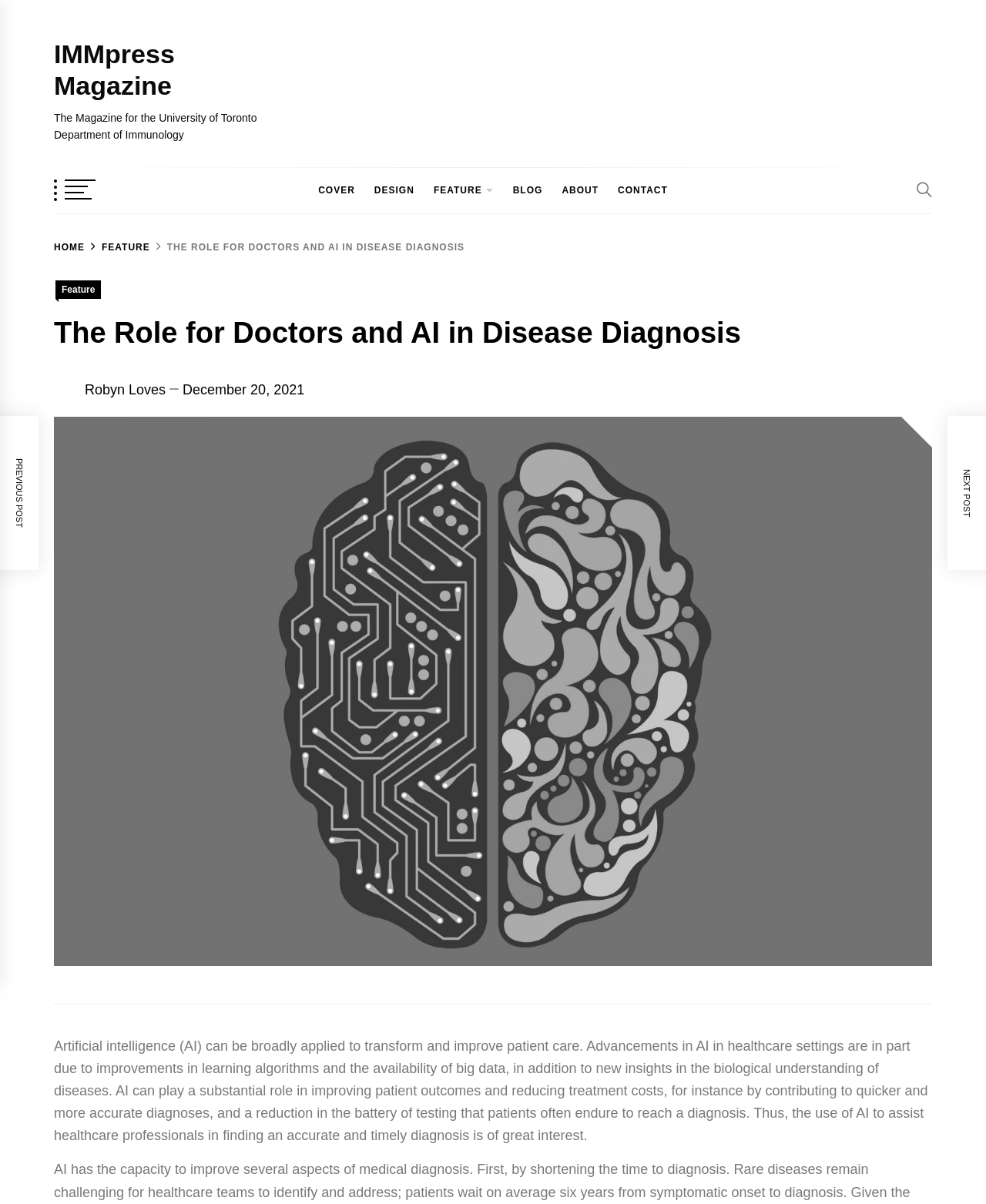Please find the bounding box coordinates of the element that must be clicked to perform the given instruction: "read FEATURE article". The coordinates should be four float numbers from 0 to 1, i.e., [left, top, right, bottom].

[0.432, 0.139, 0.489, 0.177]